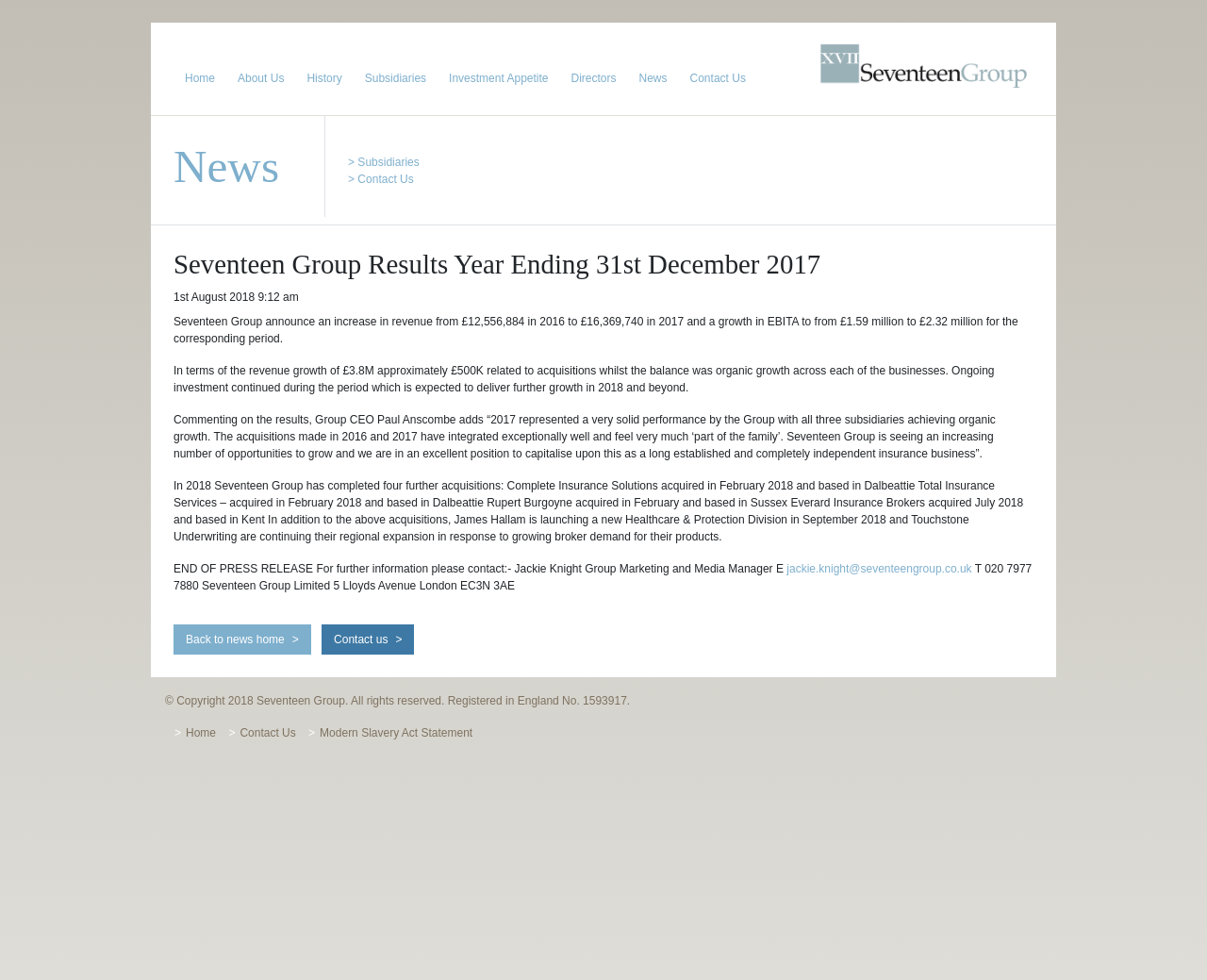Locate the bounding box of the UI element with the following description: "jackie.knight@seventeengroup.co.uk".

[0.652, 0.573, 0.805, 0.587]